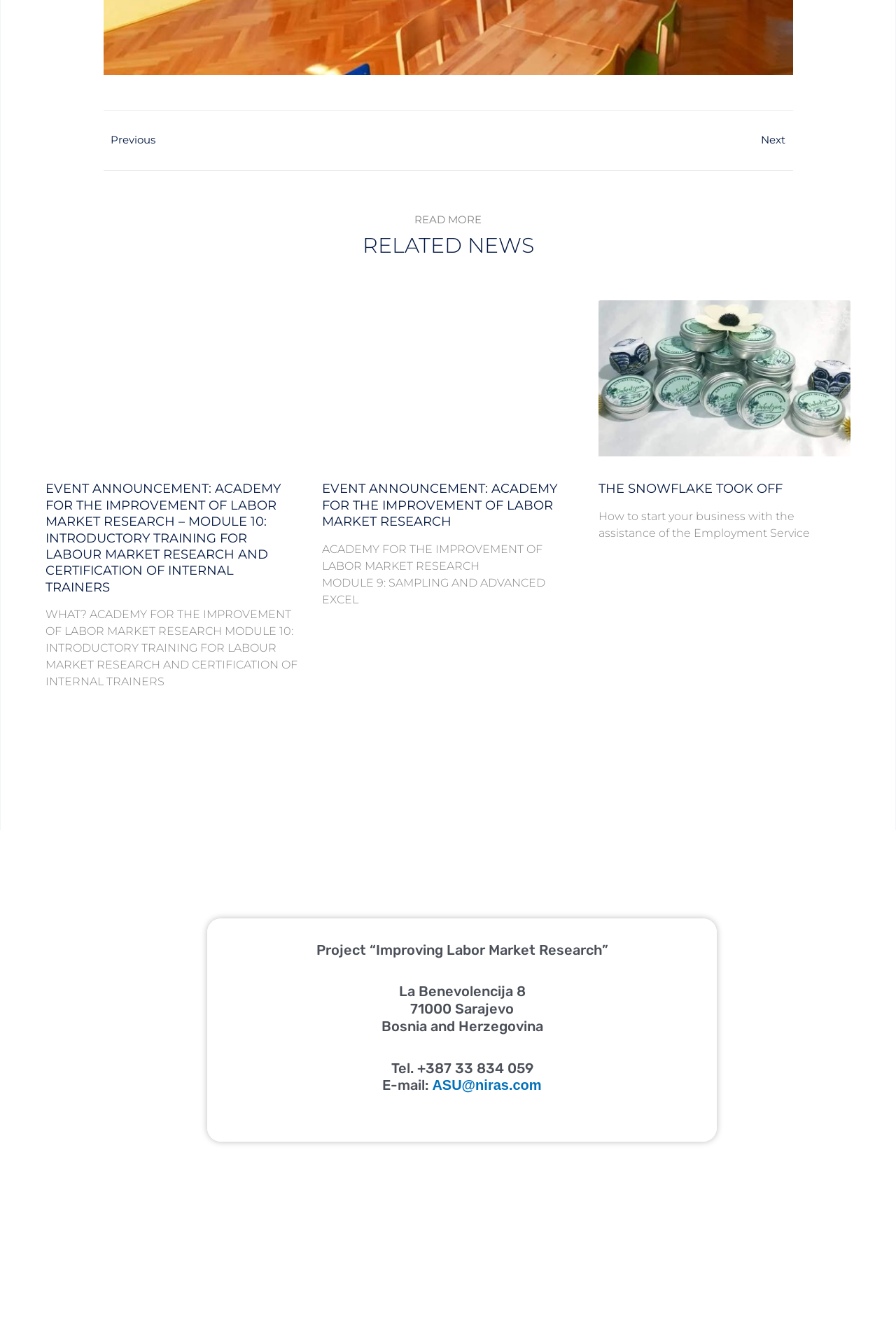Using the format (top-left x, top-left y, bottom-right x, bottom-right y), and given the element description, identify the bounding box coordinates within the screenshot: The snowflake took off

[0.668, 0.364, 0.873, 0.375]